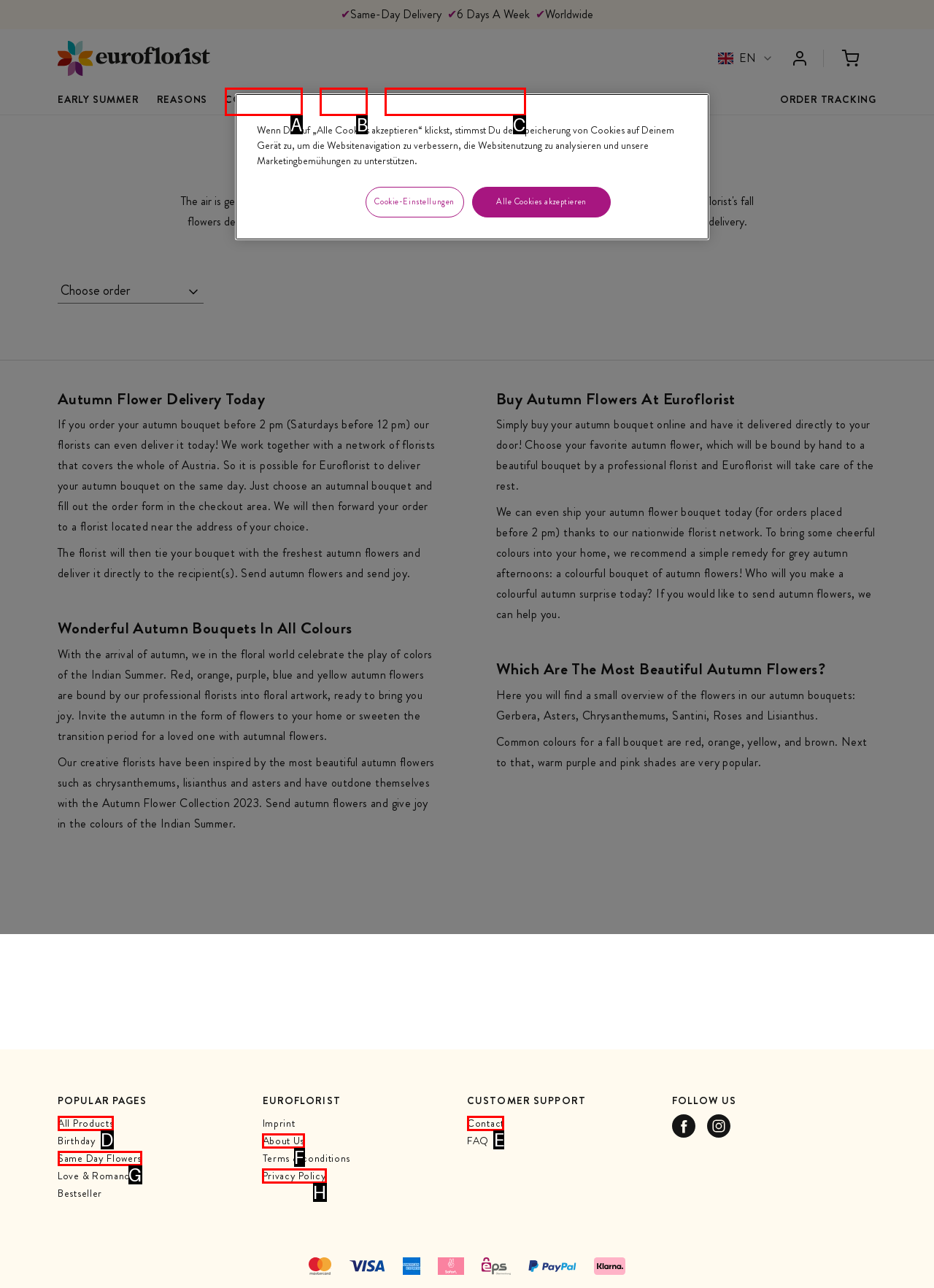Find the option that fits the given description: Privacy Policy
Answer with the letter representing the correct choice directly.

H